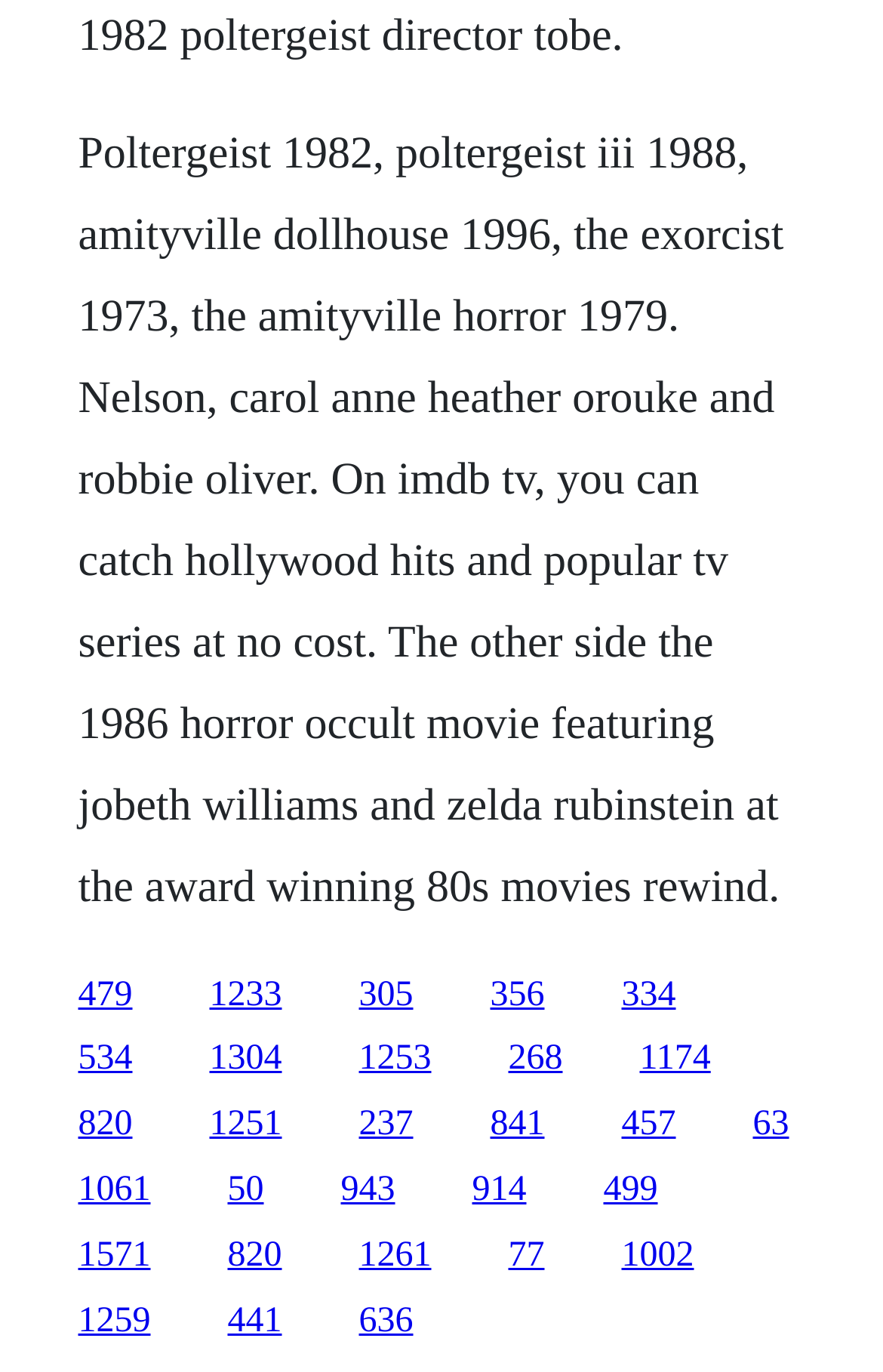What is the name of the TV series that can be watched for free on IMDB TV?
Please provide a single word or phrase as the answer based on the screenshot.

Hollywood hits and popular TV series